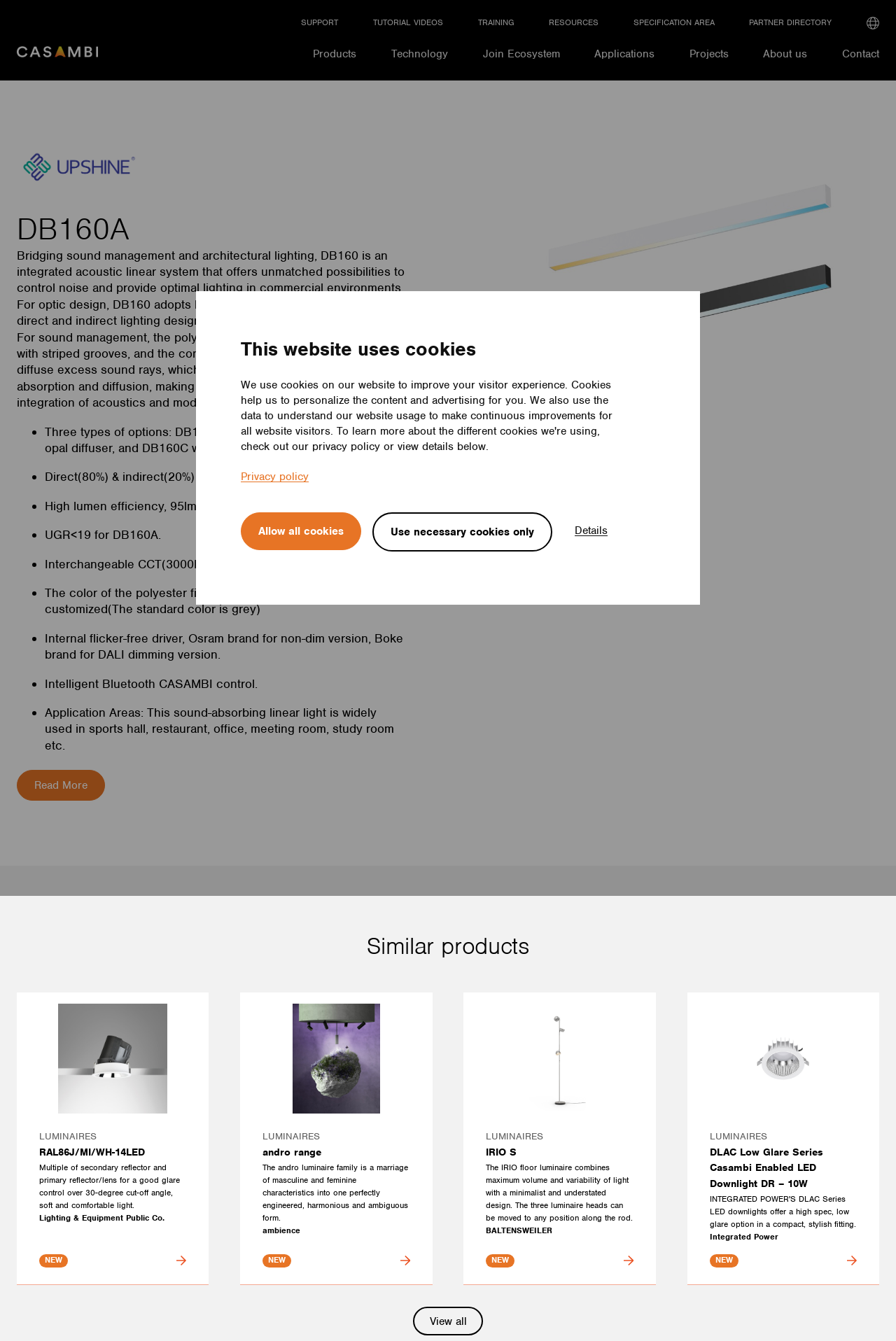Find the bounding box coordinates of the element to click in order to complete the given instruction: "Click the 'Casambi' link."

[0.019, 0.034, 0.109, 0.043]